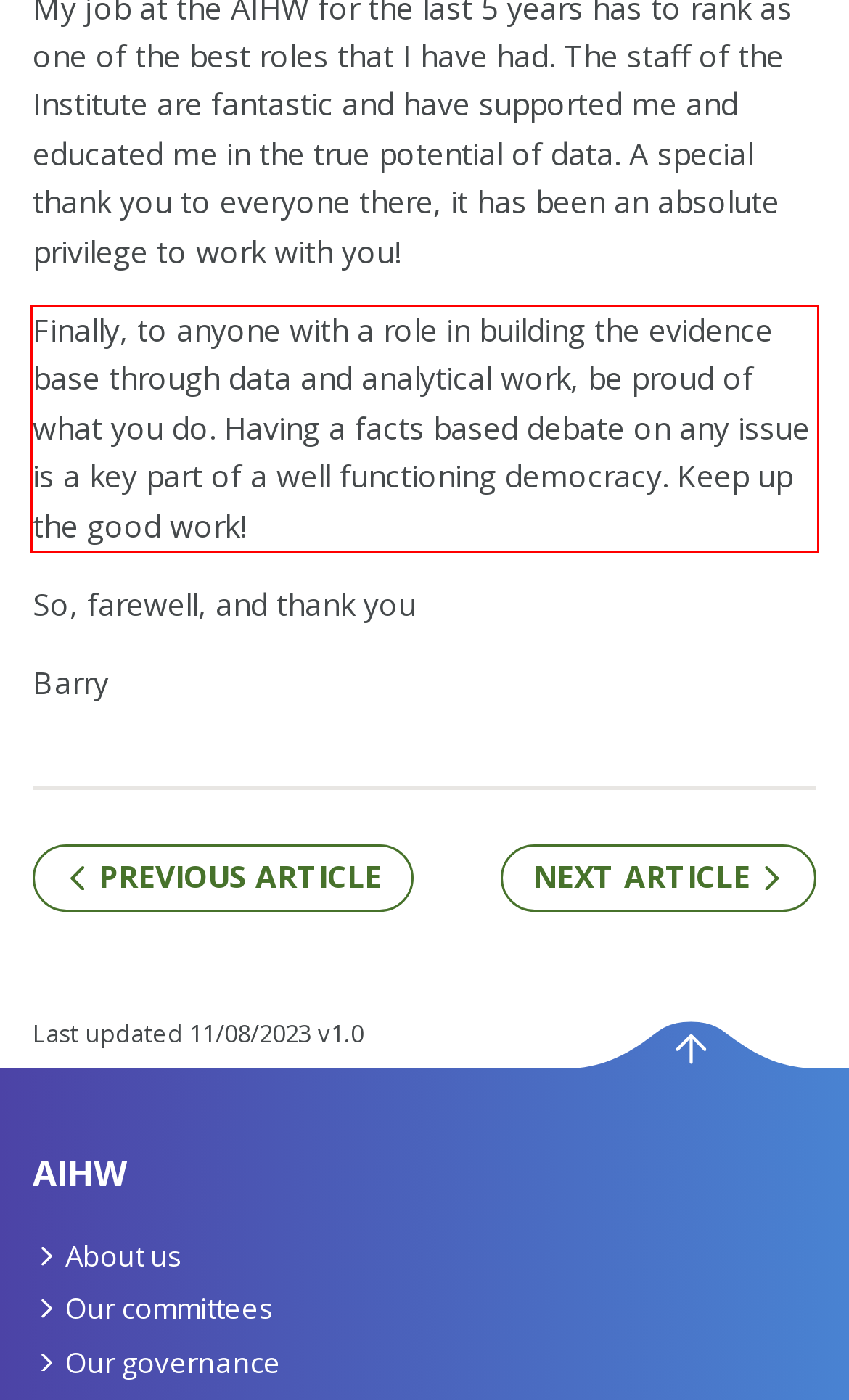Examine the webpage screenshot and use OCR to recognize and output the text within the red bounding box.

Finally, to anyone with a role in building the evidence base through data and analytical work, be proud of what you do. Having a facts based debate on any issue is a key part of a well functioning democracy. Keep up the good work!